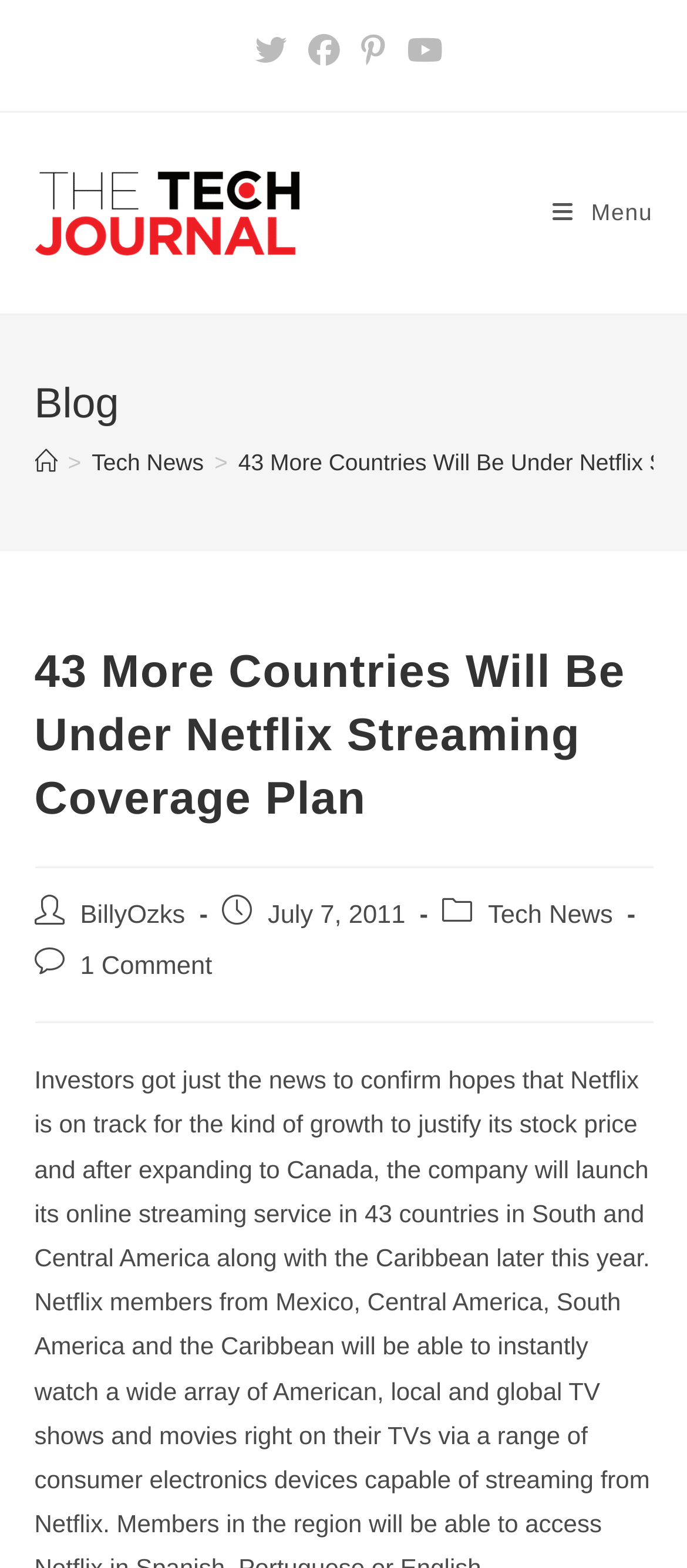Provide a brief response in the form of a single word or phrase:
What is the category of the article?

Tech News